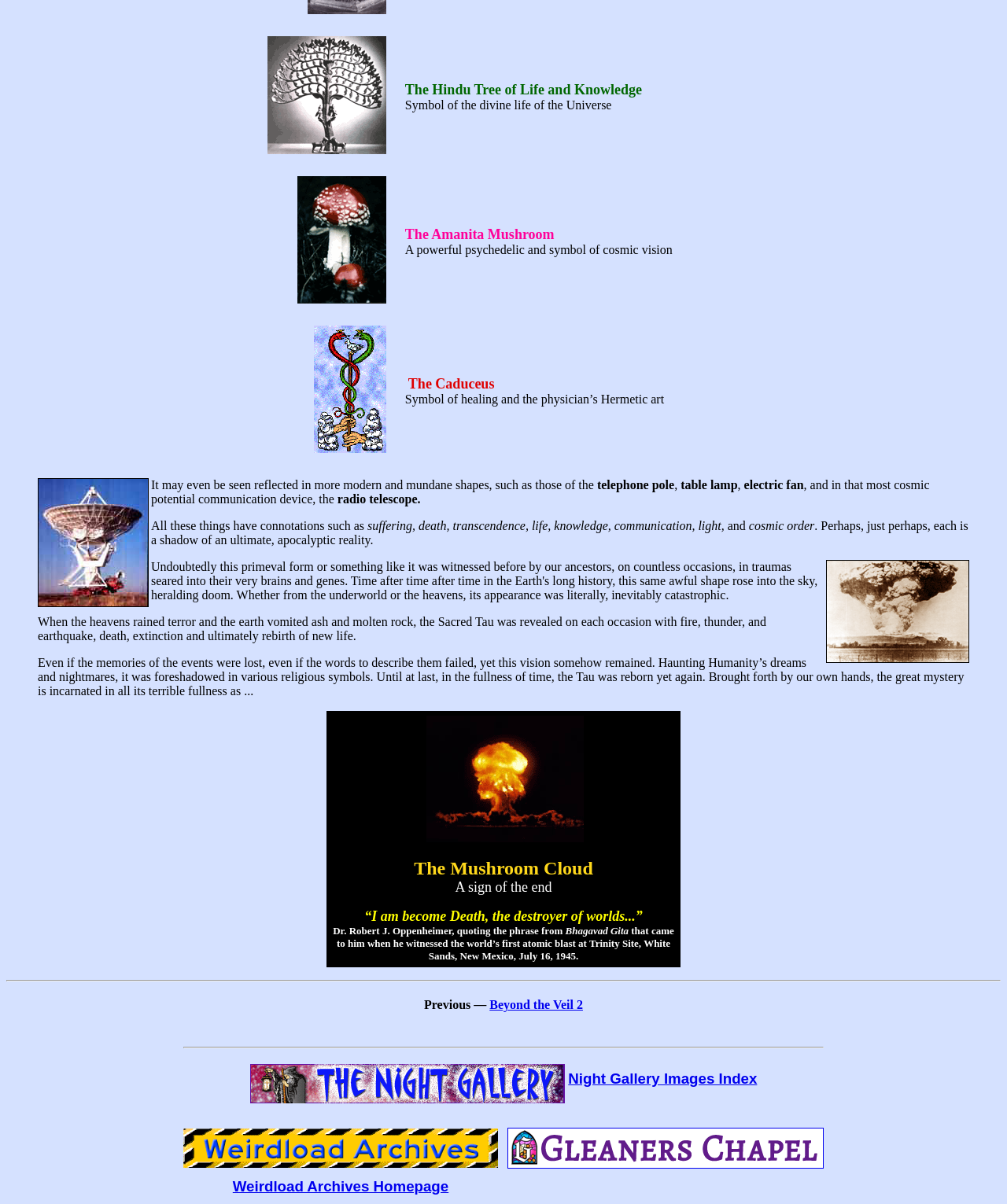What is the image below the text 'It may even be seen reflected in more modern and mundane shapes, such as those of the'? Examine the screenshot and reply using just one word or a brief phrase.

VLA